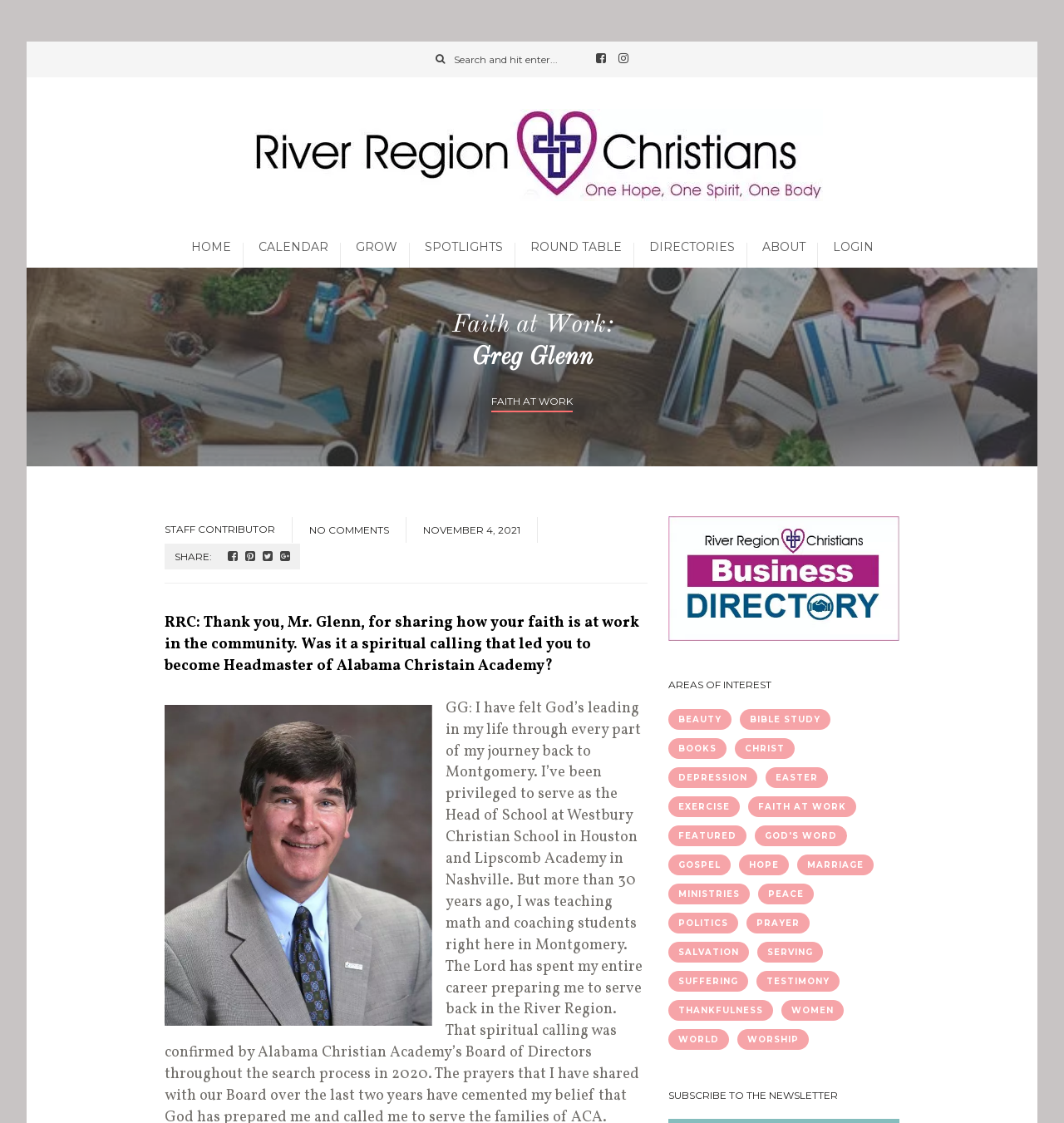Identify the bounding box coordinates necessary to click and complete the given instruction: "Go to the home page".

[0.168, 0.201, 0.229, 0.238]